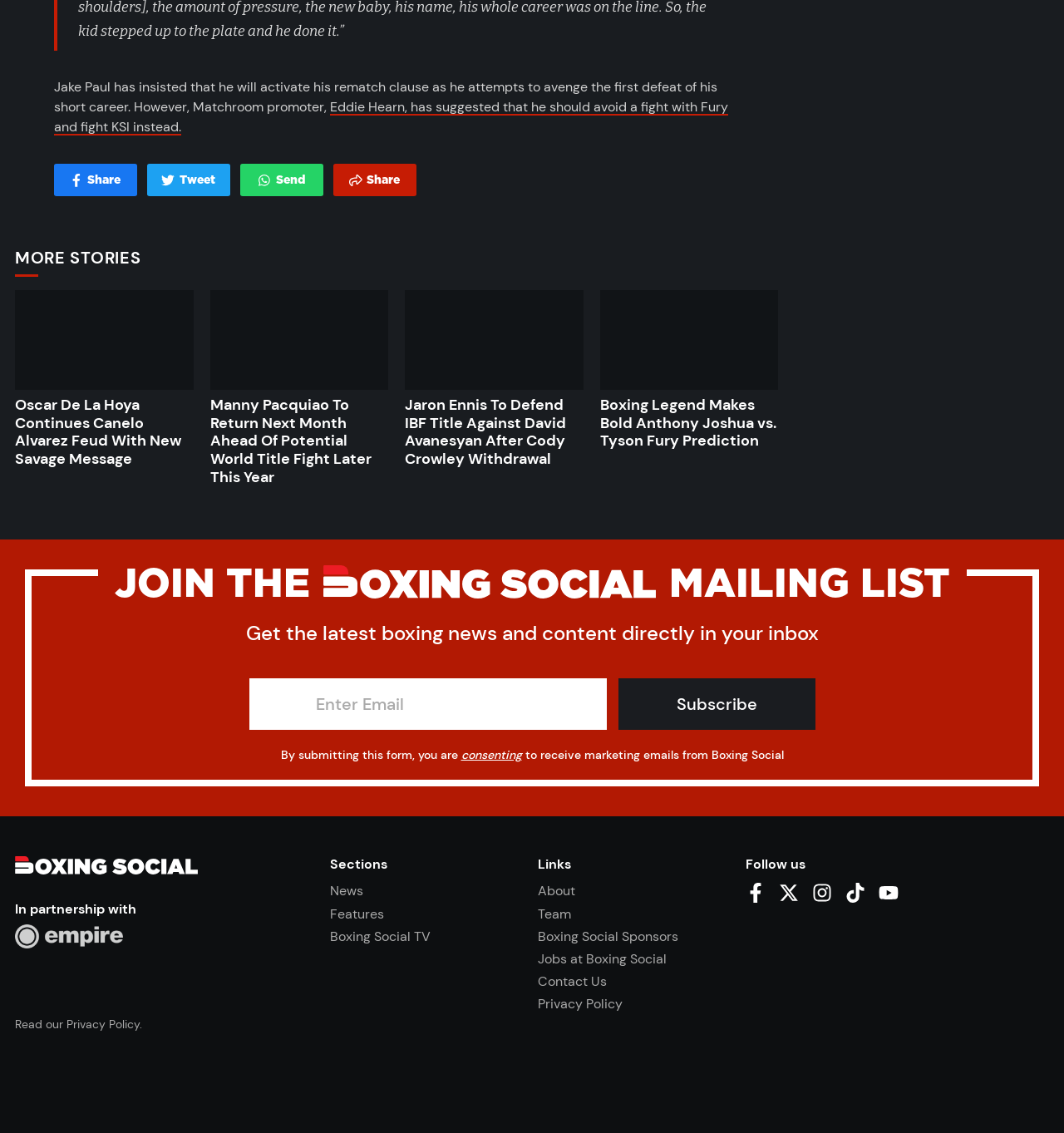Refer to the image and provide a thorough answer to this question:
What can be done with the email address entered in the textbox?

The textbox with the label 'Enter Email' is used to subscribe to the mailing list of Boxing Social. This is evident from the surrounding elements, including the button with the text 'Subscribe' and the StaticText element with the text 'Get the latest boxing news and content directly in your inbox'.